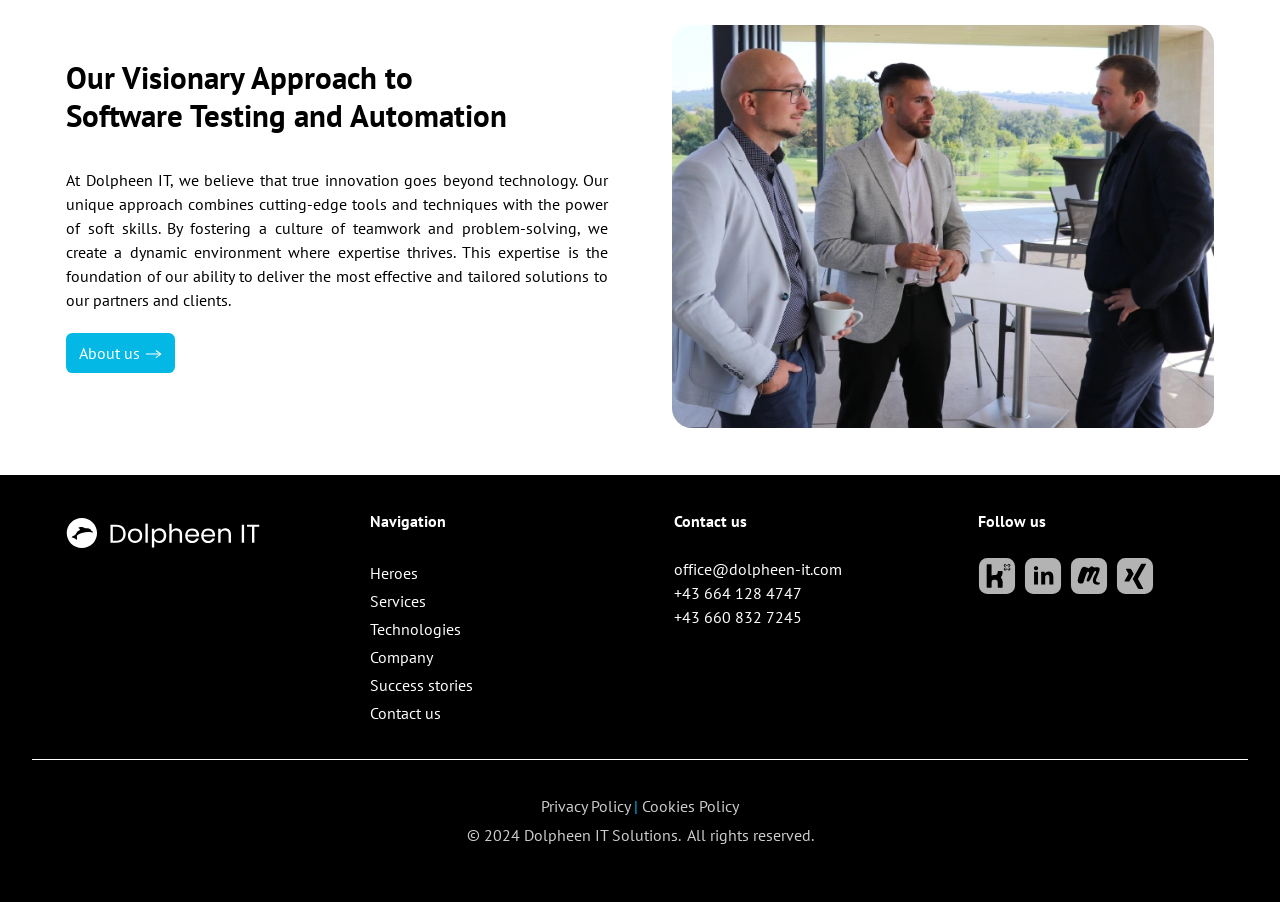What is the main topic of the webpage?
Using the information from the image, provide a comprehensive answer to the question.

The main topic of the webpage can be inferred from the heading 'Our Visionary Approach to Software Testing and Automation' located at the top of the webpage, which suggests that the webpage is primarily about software testing and automation.